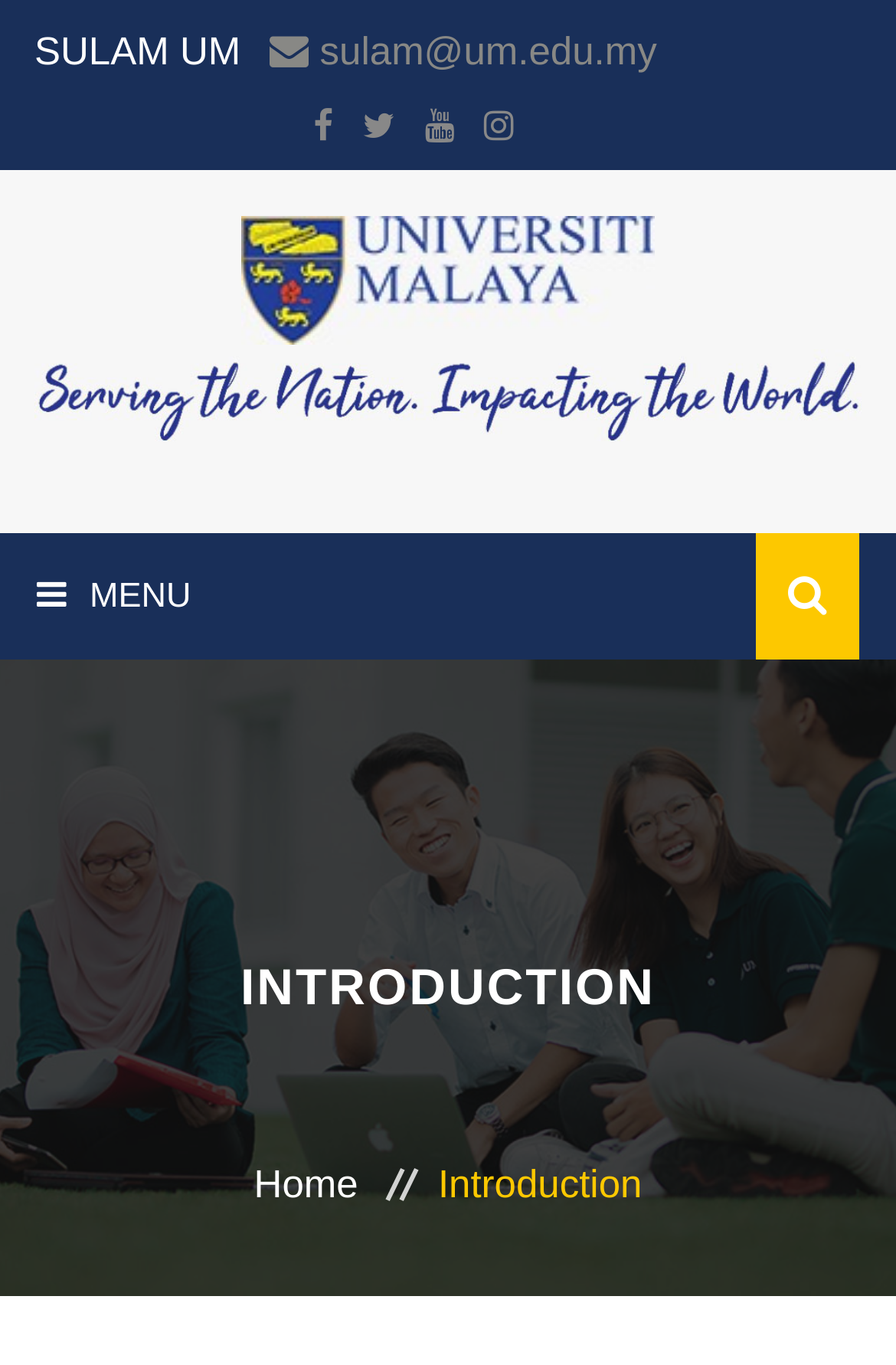Summarize the webpage in an elaborate manner.

The webpage is titled "SULAM UM" and appears to be a university or educational institution's website. At the top, there is a horizontal row of social media links, represented by icons, situated between the left and right sides of the page. Below these icons, there is a logo of the institution, which is placed on the left side of the page, with another instance of the same logo on the right side, slightly above the middle of the page.

On the left side of the page, there is a vertical menu with several links, including "HOME", "ABOUT SULAM", "READING MATERIAL", "ACTIVITIES", and "AGENCIES INVOLVED". These links are stacked on top of each other, with "HOME" at the top and "AGENCIES INVOLVED" at the bottom.

To the right of the menu, there is a section with a heading titled "INTRODUCTION". Below this heading, there is a brief text that summarizes the introduction, but the exact content is not specified.

At the bottom of the page, there are two links, "Home" and "Introduction", placed side by side, with "Home" on the left and "Introduction" on the right.